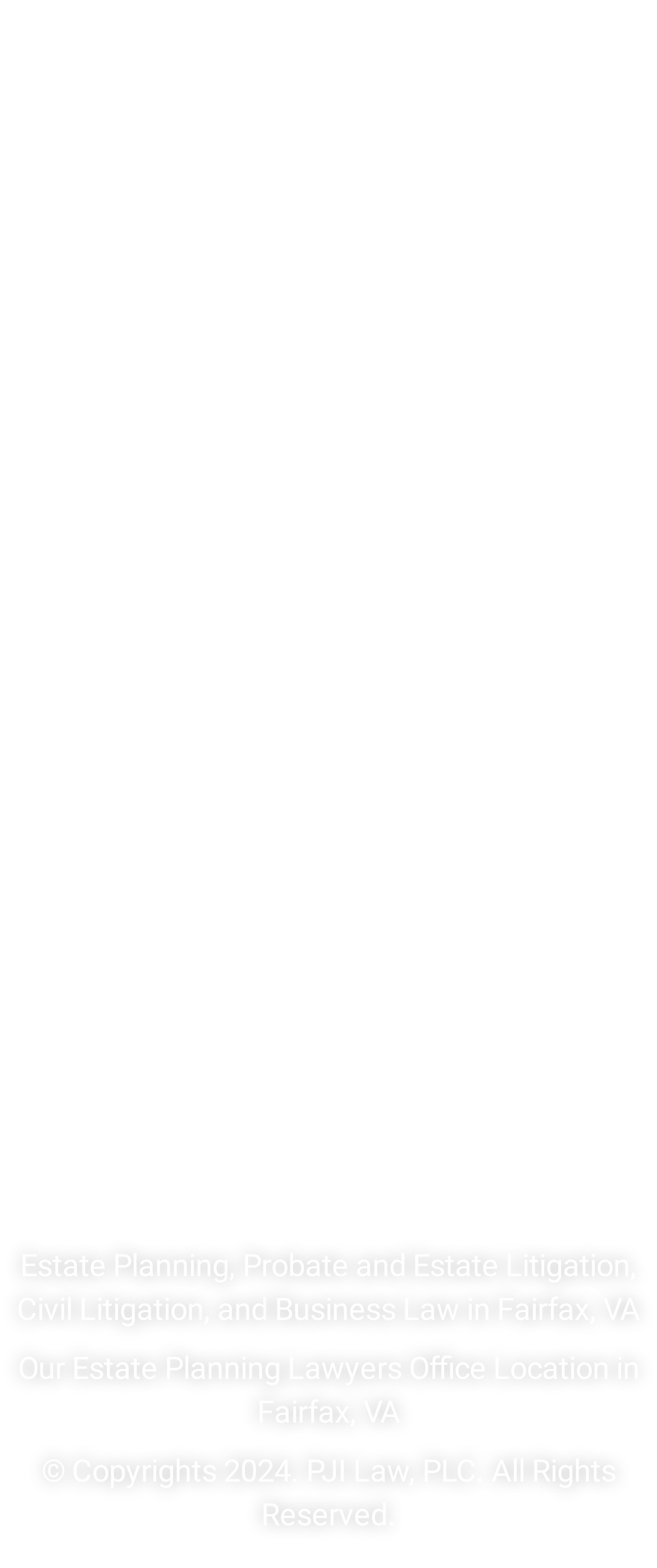What is the law firm's name?
Refer to the image and provide a concise answer in one word or phrase.

PJI Law